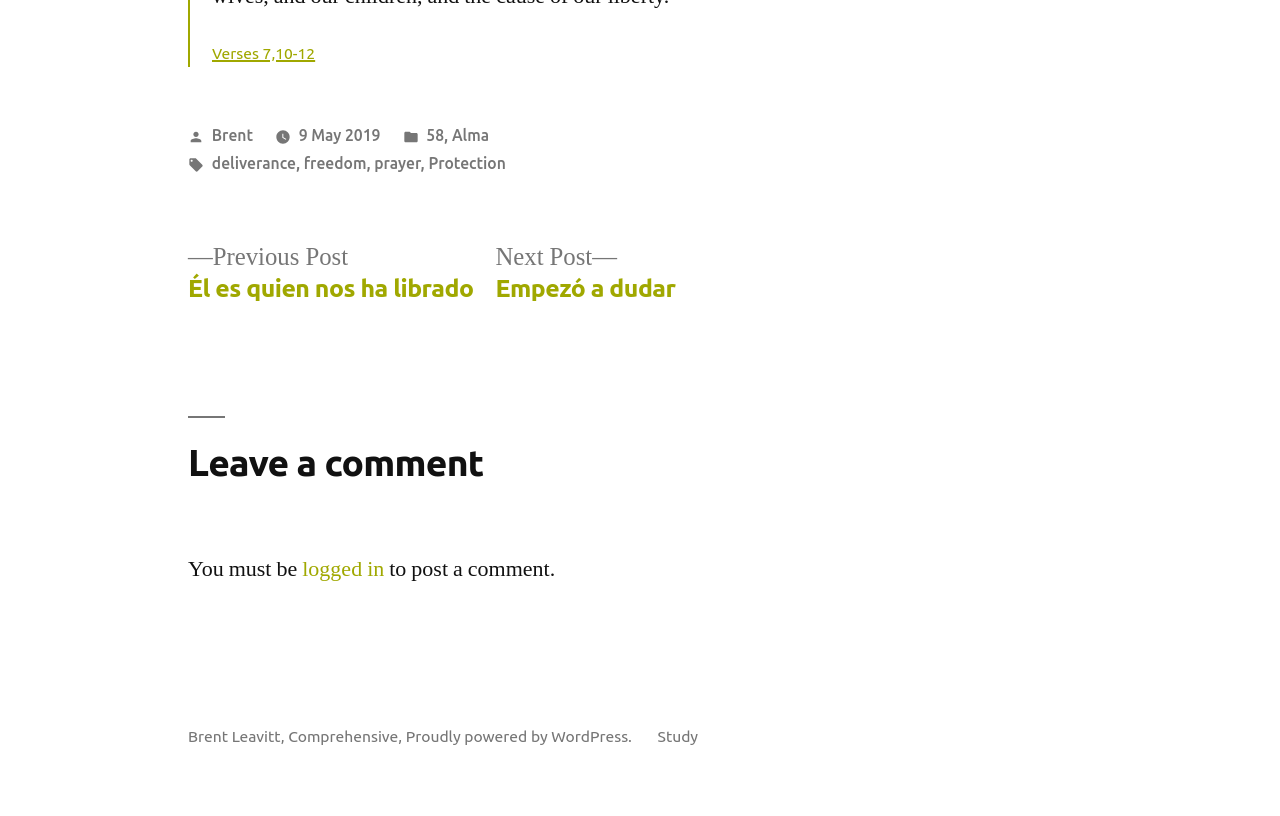What is the purpose of the section below the article?
Look at the screenshot and respond with a single word or phrase.

Leave a comment